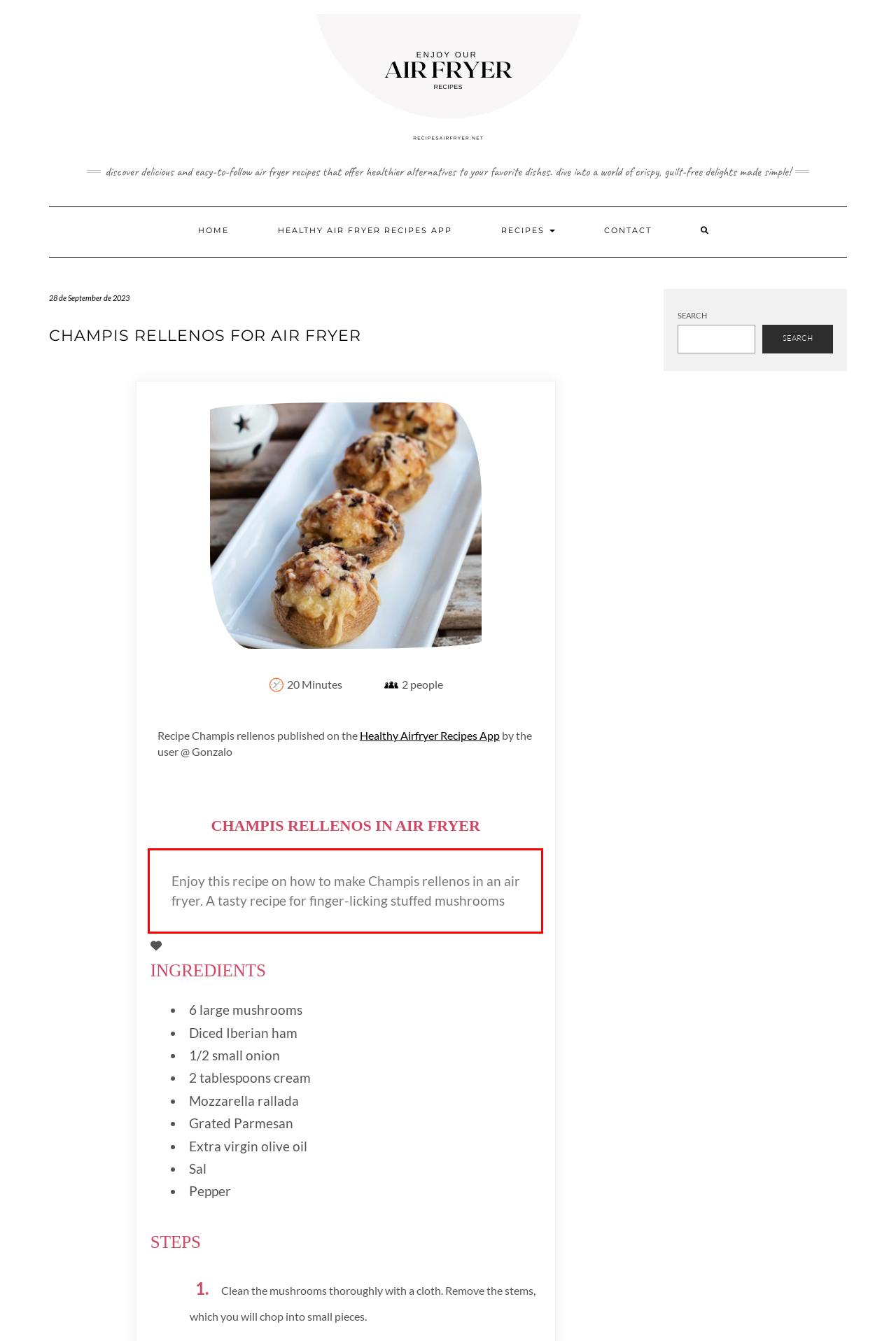Please examine the screenshot of the webpage and read the text present within the red rectangle bounding box.

Enjoy this recipe on how to make Champis rellenos in an air fryer. A tasty recipe for finger-licking stuffed mushrooms